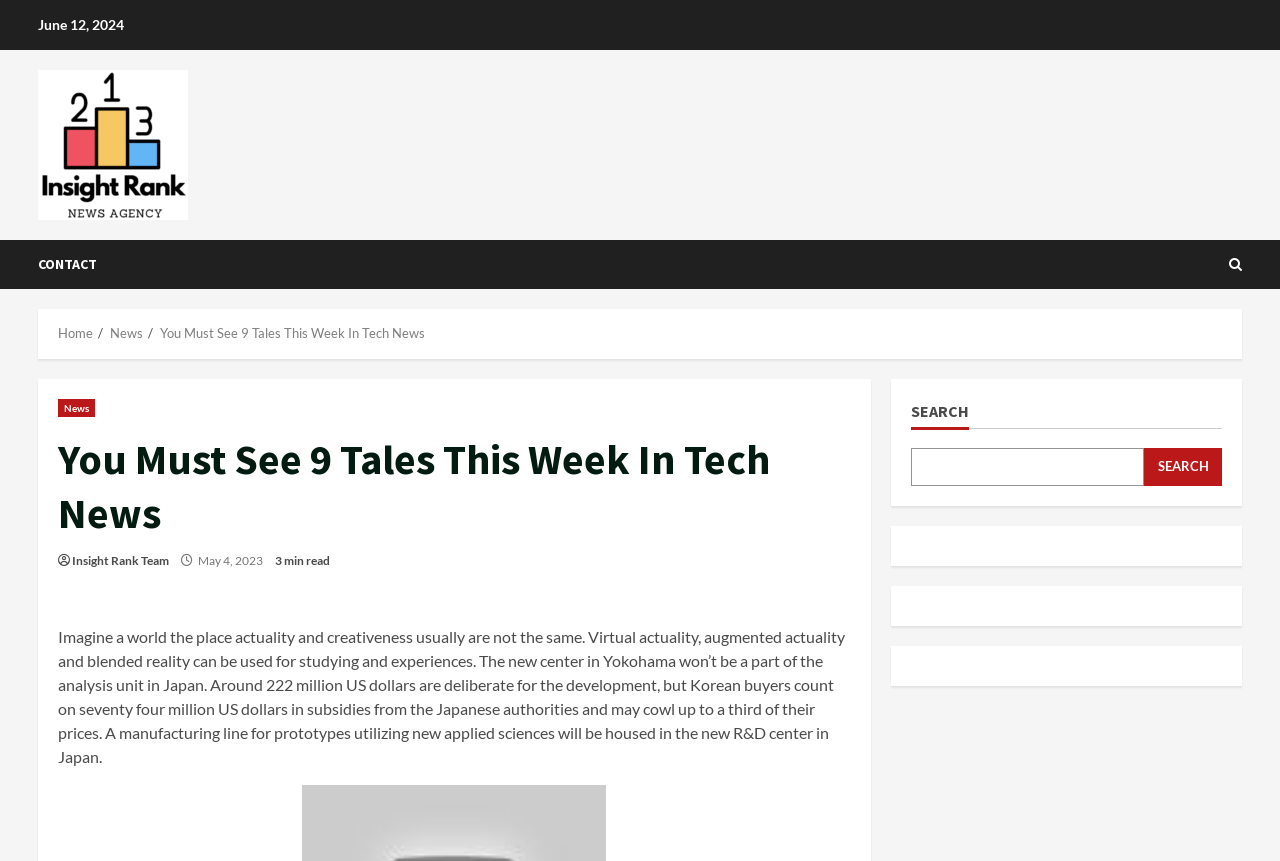Answer the question below in one word or phrase:
What is the purpose of the new center in Yokohama?

For learning and experiences